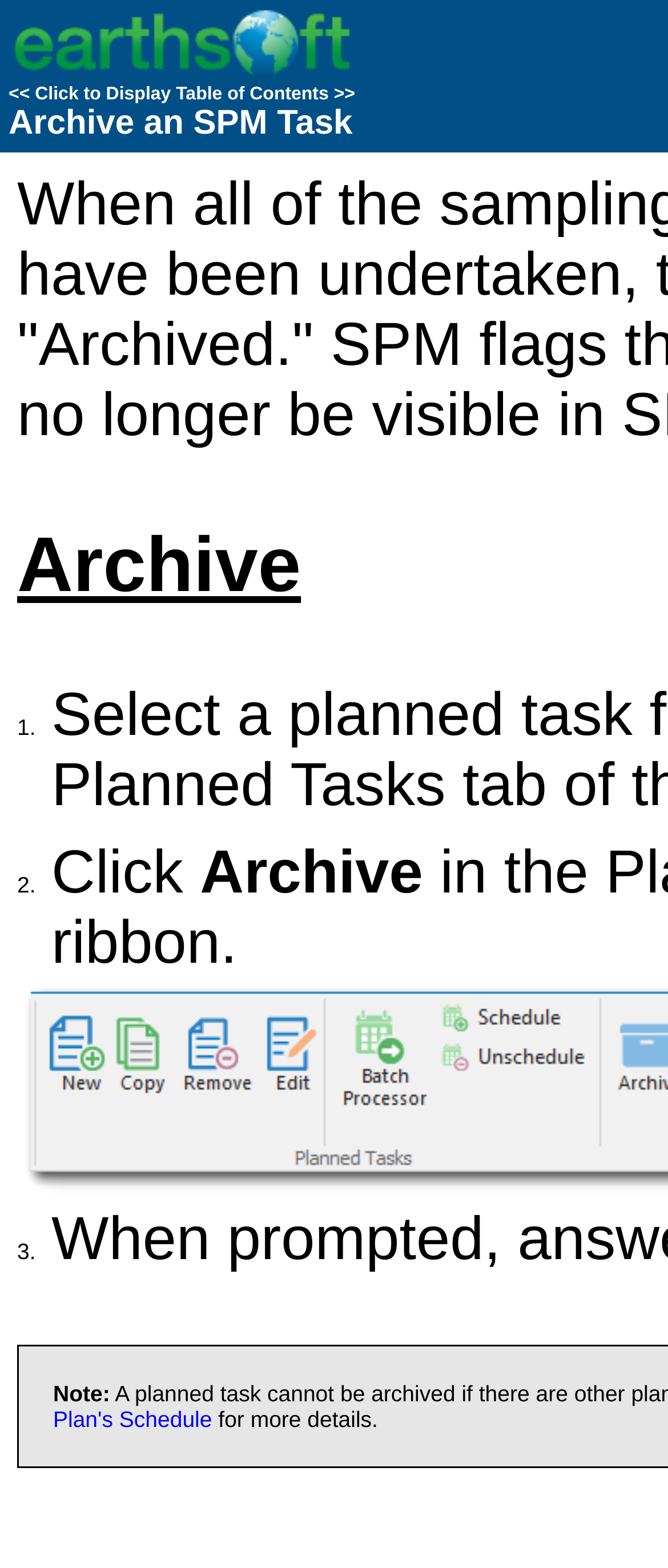Can you determine the main header of this webpage?

Archive an SPM Task